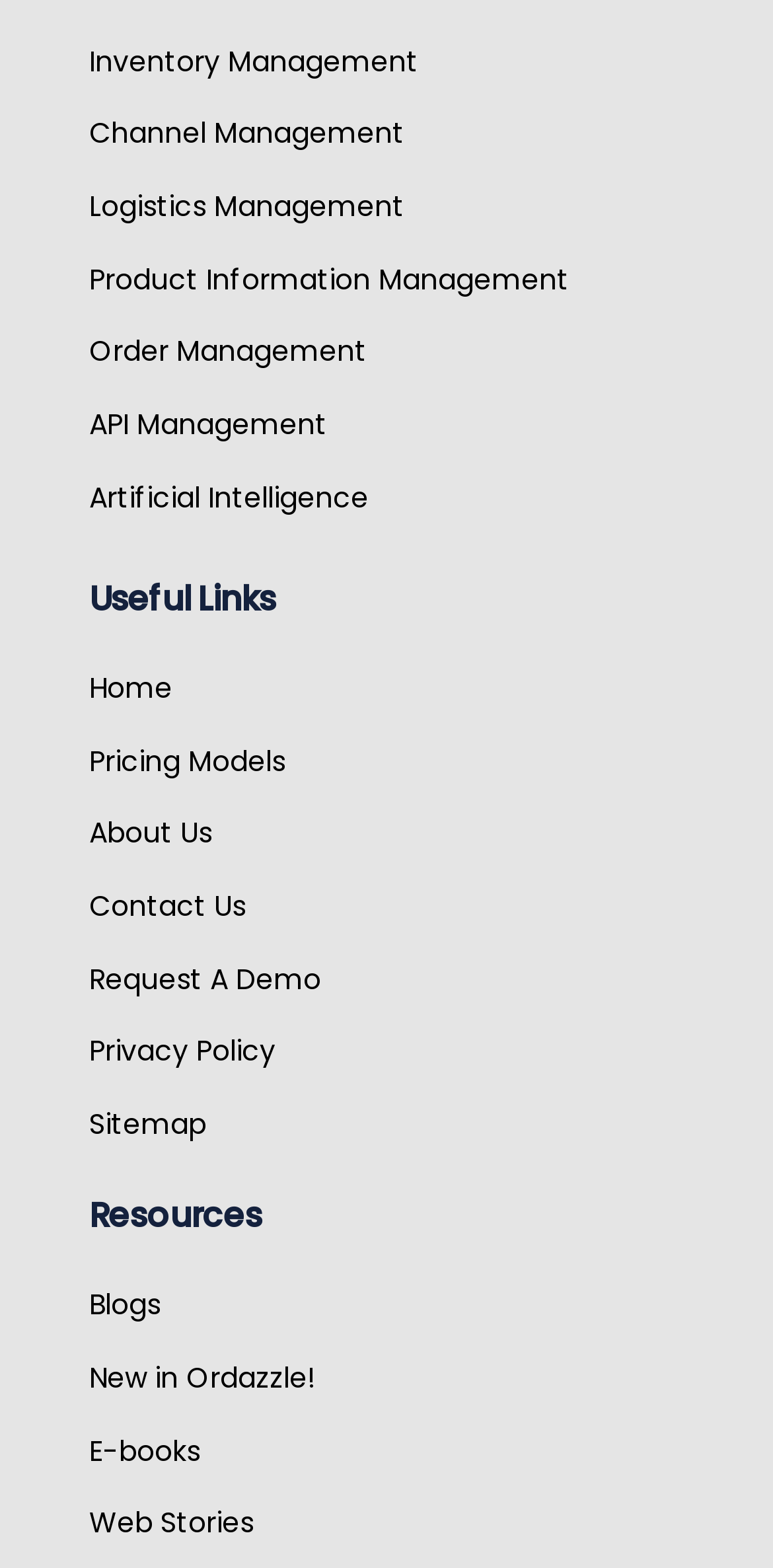Please find the bounding box coordinates for the clickable element needed to perform this instruction: "View inventory management".

[0.115, 0.026, 0.579, 0.052]